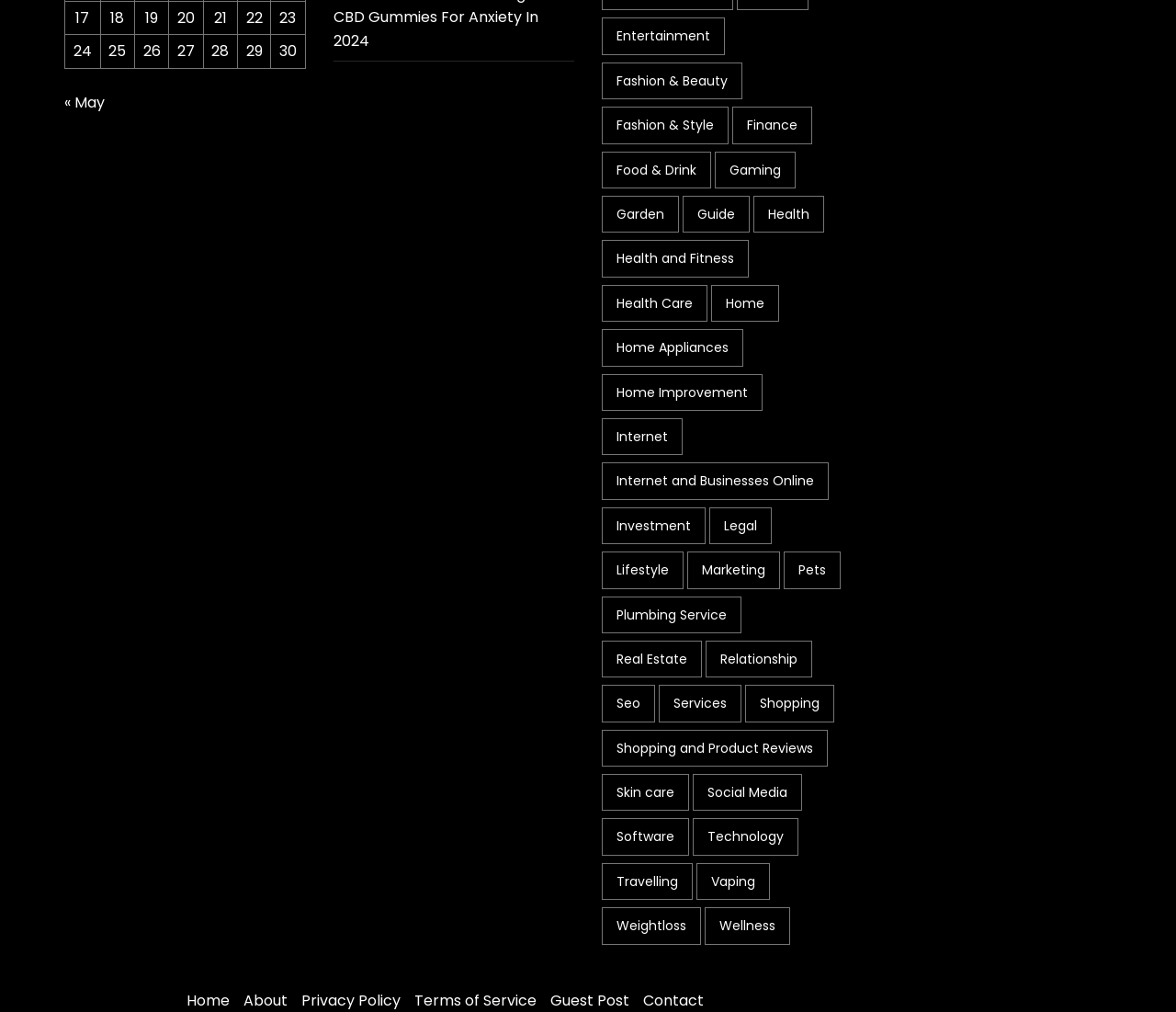What is the purpose of the links at the bottom of the webpage?
From the screenshot, provide a brief answer in one word or phrase.

Accessing website pages